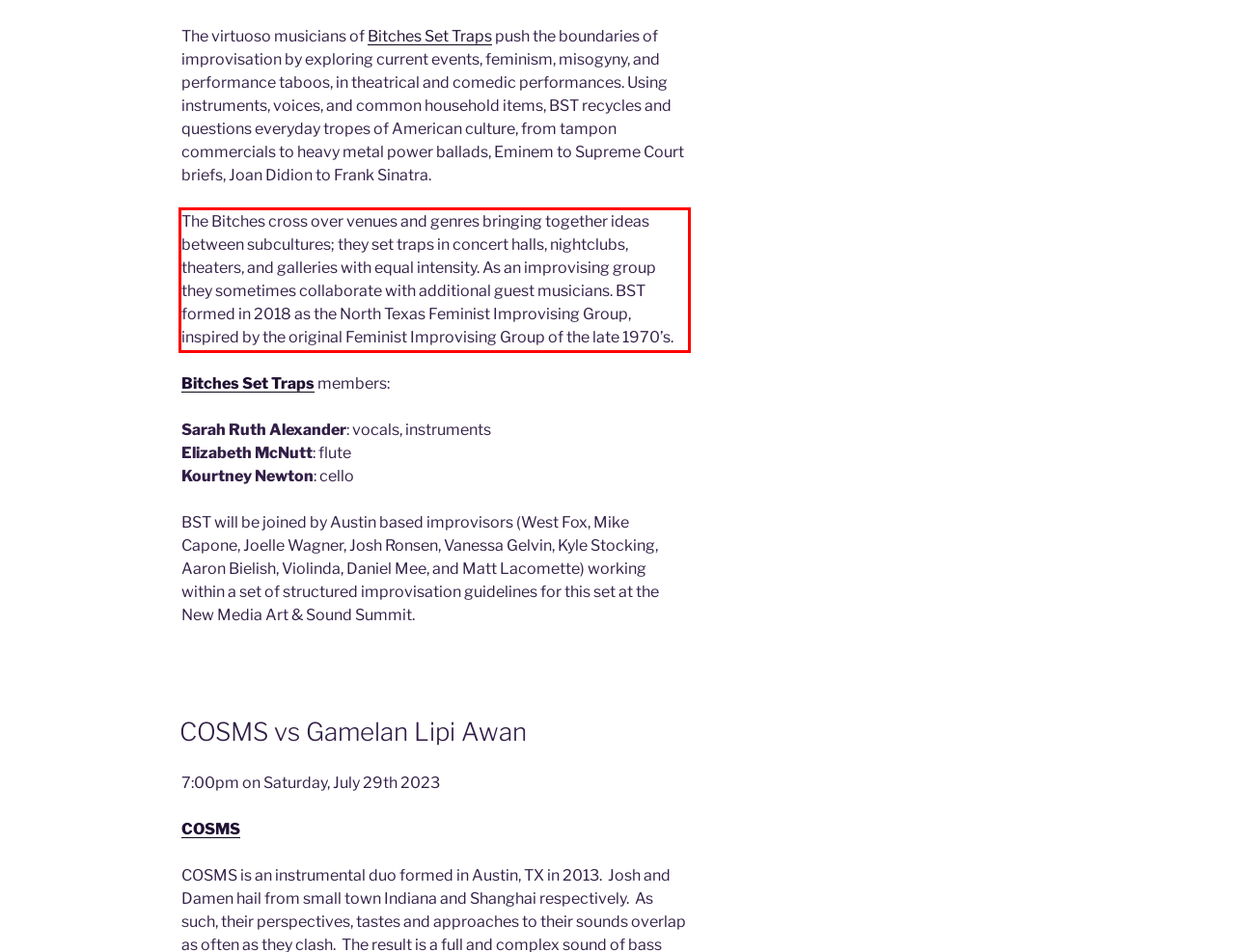Please perform OCR on the text content within the red bounding box that is highlighted in the provided webpage screenshot.

The Bitches cross over venues and genres bringing together ideas between subcultures; they set traps in concert halls, nightclubs, theaters, and galleries with equal intensity. As an improvising group they sometimes collaborate with additional guest musicians. BST formed in 2018 as the North Texas Feminist Improvising Group, inspired by the original Feminist Improvising Group of the late 1970’s.